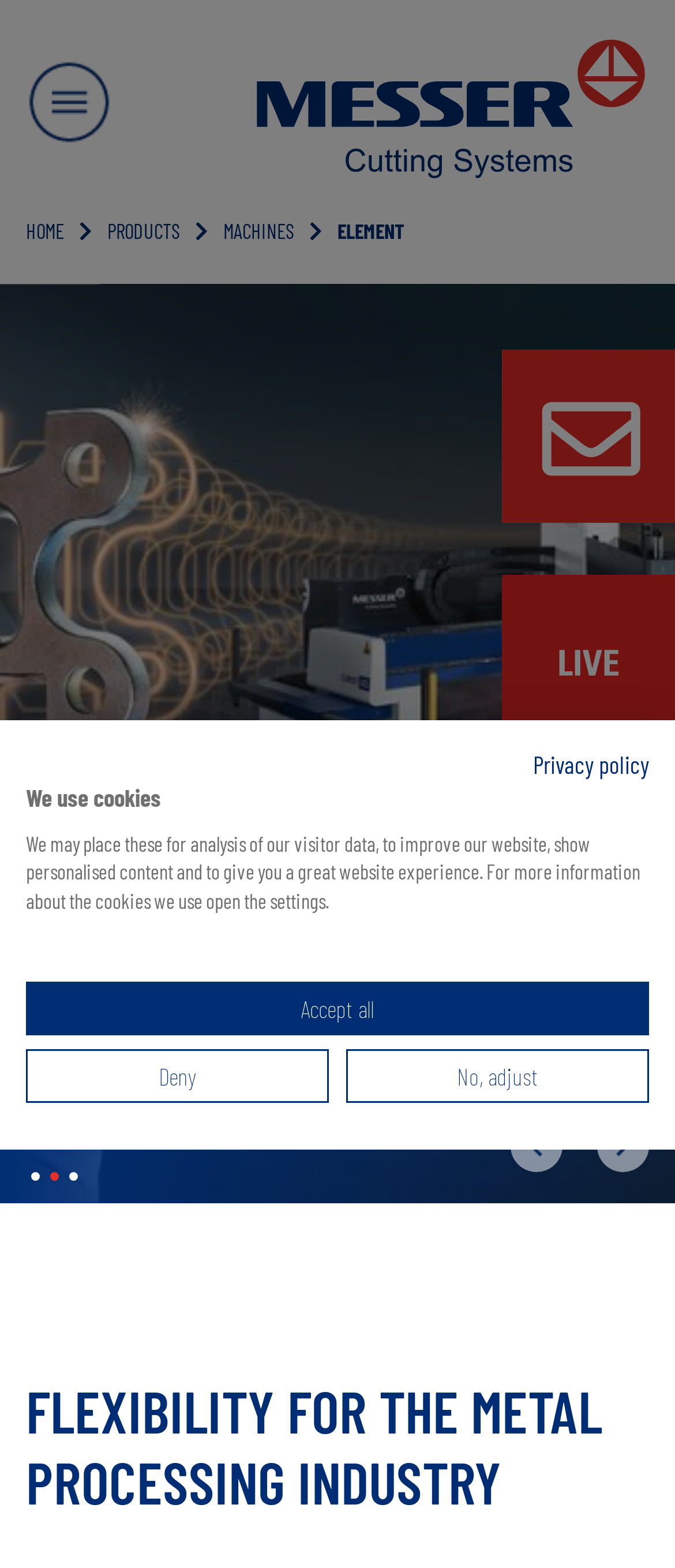Could you highlight the region that needs to be clicked to execute the instruction: "View Privacy policy"?

[0.79, 0.479, 0.962, 0.497]